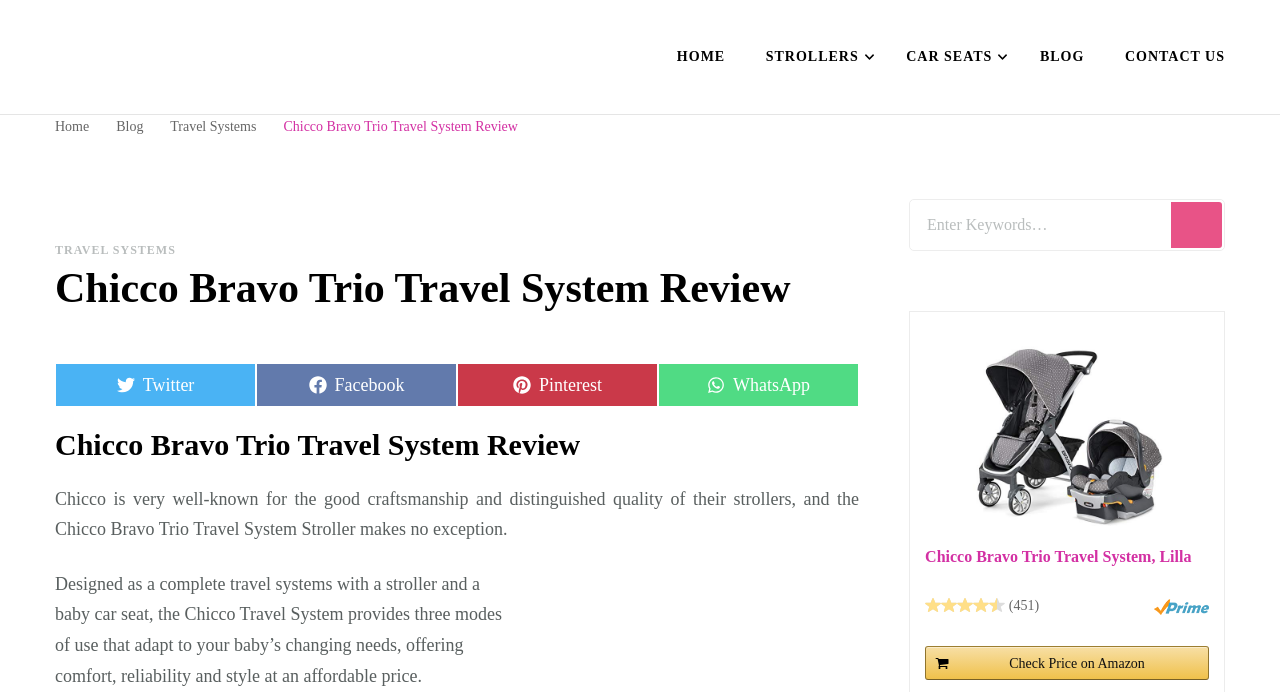Find the bounding box coordinates for the UI element that matches this description: "Travel Systems".

[0.133, 0.172, 0.203, 0.193]